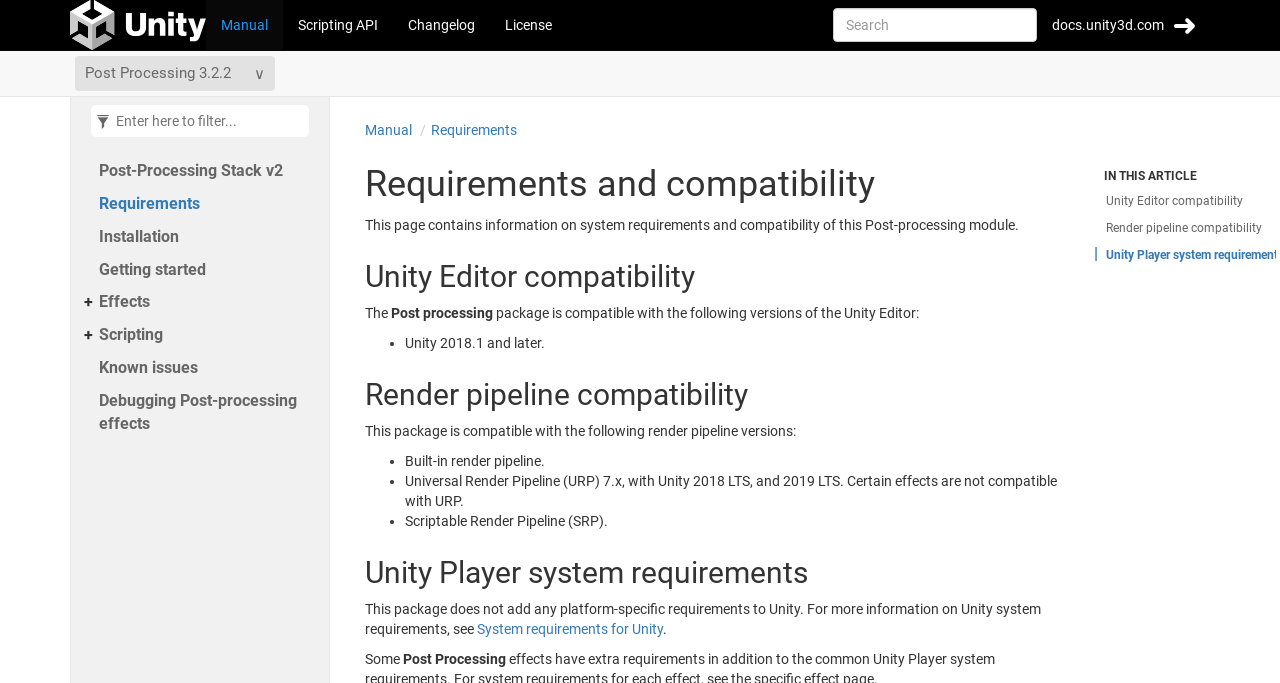What is the text of the first link on the webpage? Look at the image and give a one-word or short phrase answer.

Manual